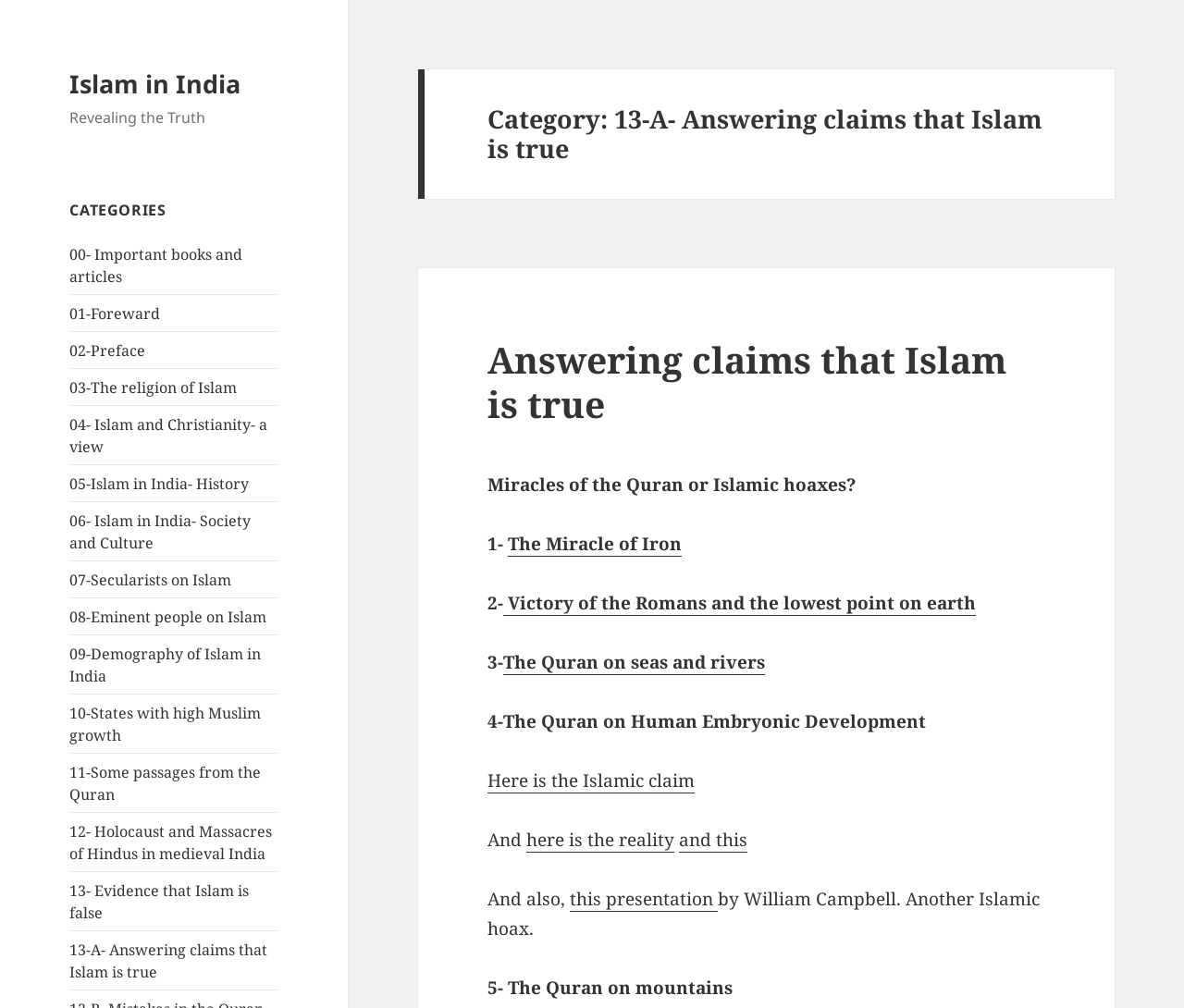Provide the bounding box coordinates for the UI element that is described by this text: "MY WORK". The coordinates should be in the form of four float numbers between 0 and 1: [left, top, right, bottom].

None